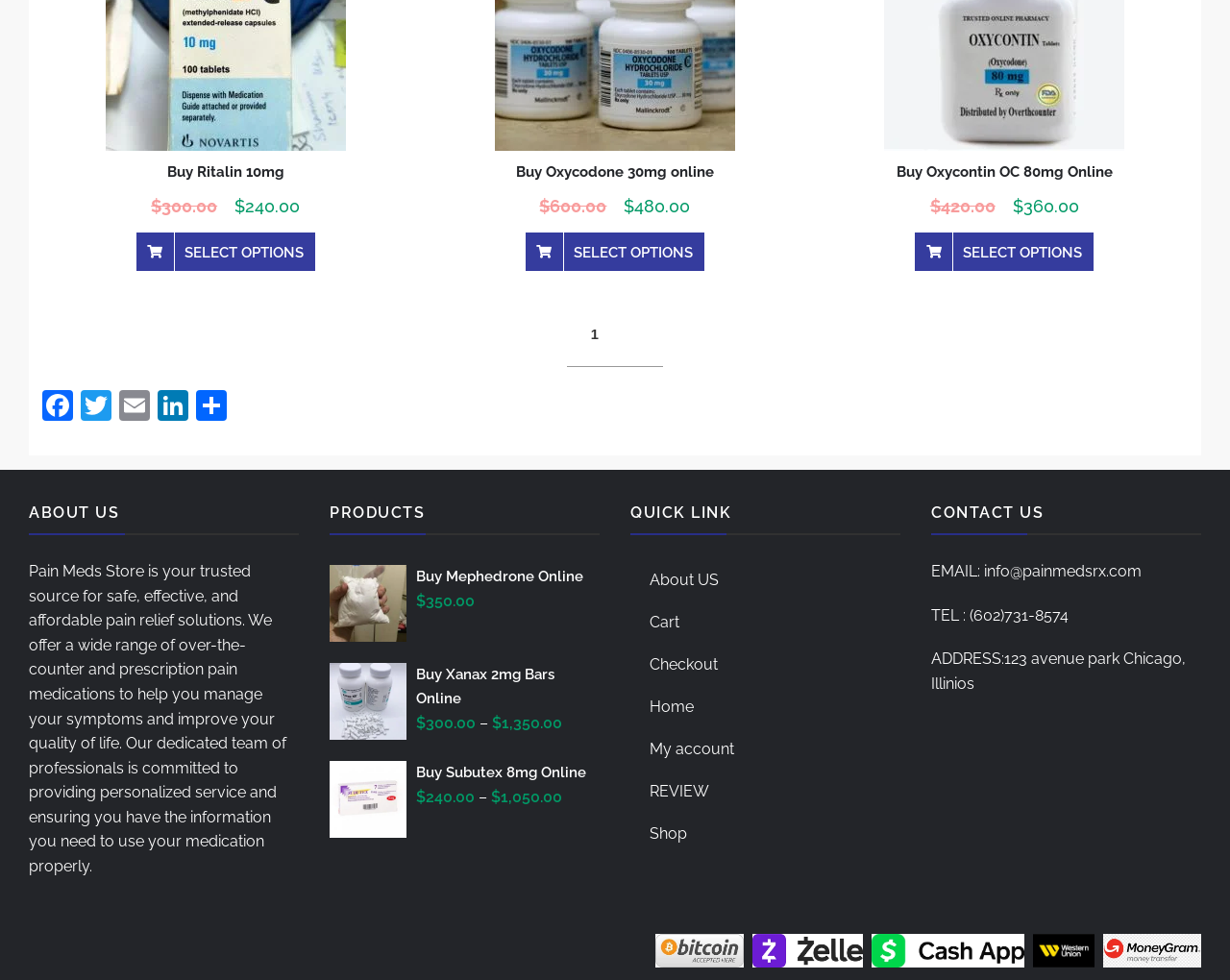Locate the bounding box coordinates of the area where you should click to accomplish the instruction: "read about me".

None